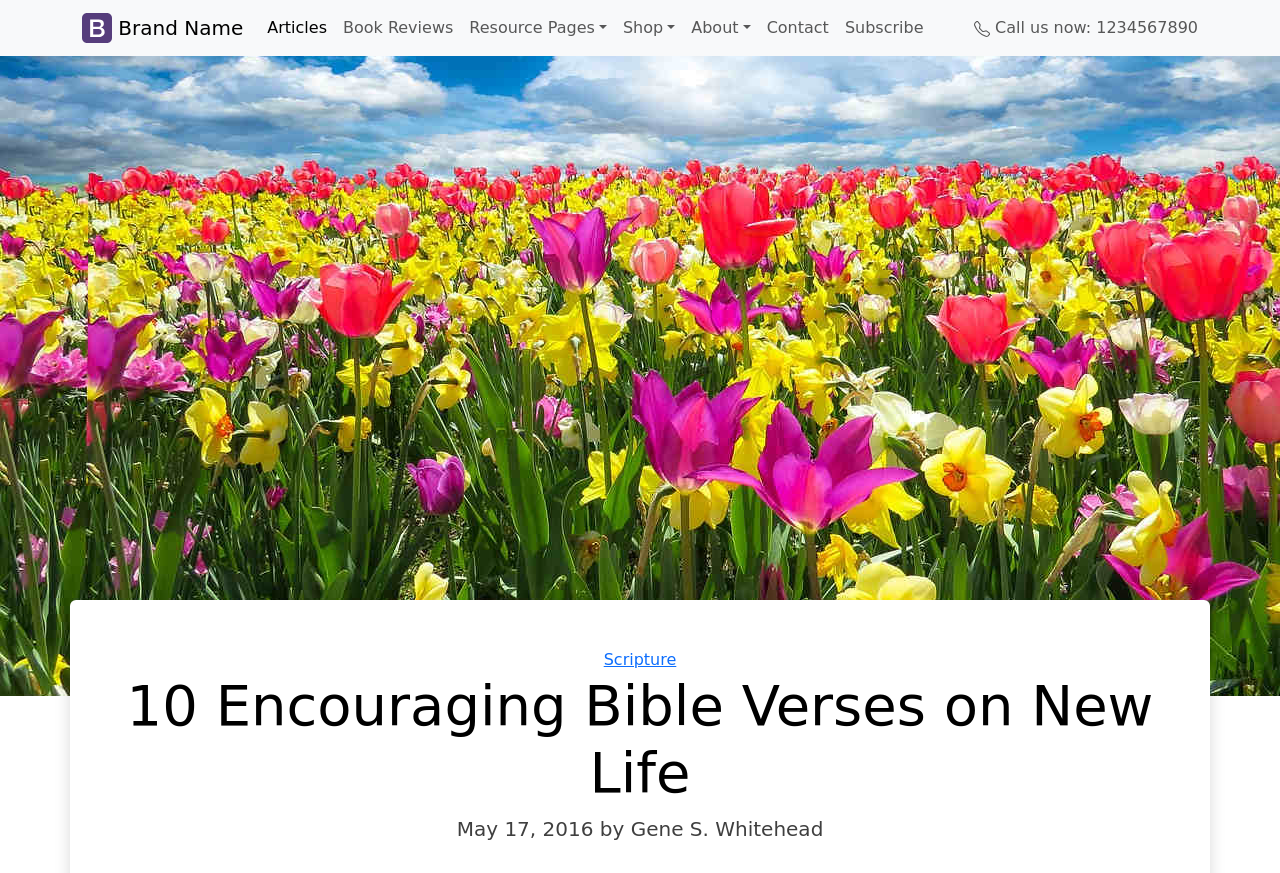What is the topic of the article?
Please give a detailed and elaborate explanation in response to the question.

I found the topic of the article by looking at the main heading, which says '10 Encouraging Bible Verses on New Life'.